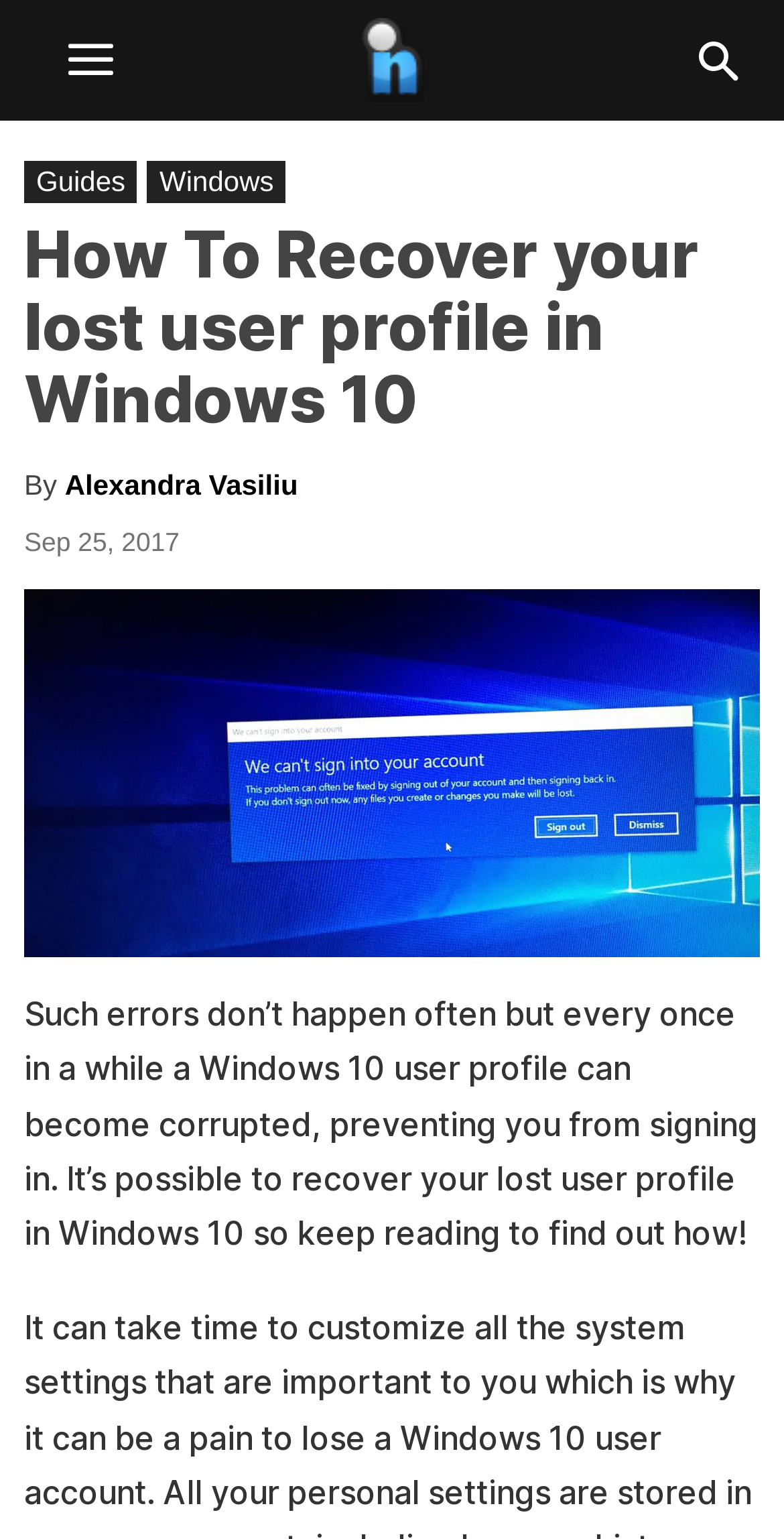Examine the screenshot and answer the question in as much detail as possible: When was the article published?

The publication date is mentioned in the webpage content, specifically in the section below the header, where it says 'Sep 25, 2017'.